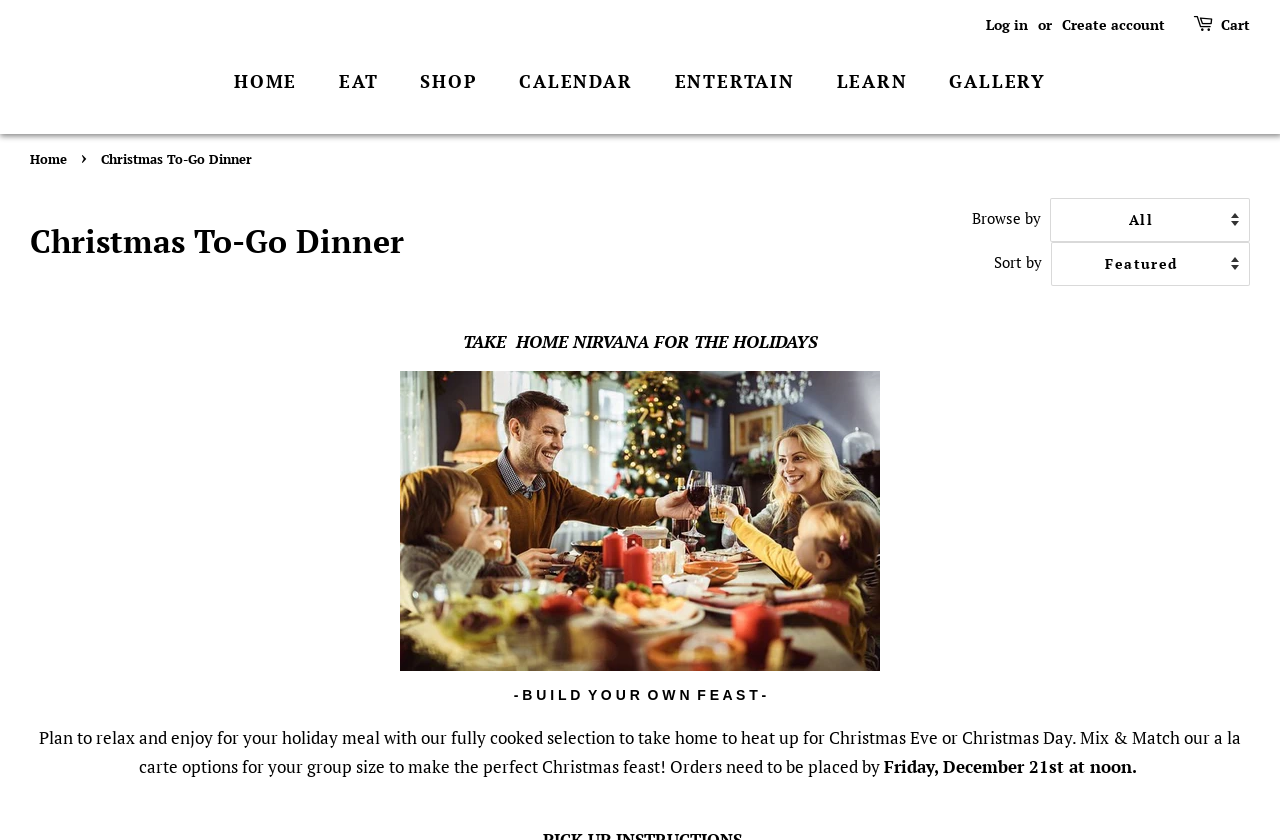Find the bounding box coordinates for the area that should be clicked to accomplish the instruction: "Browse by category".

[0.82, 0.235, 0.977, 0.288]